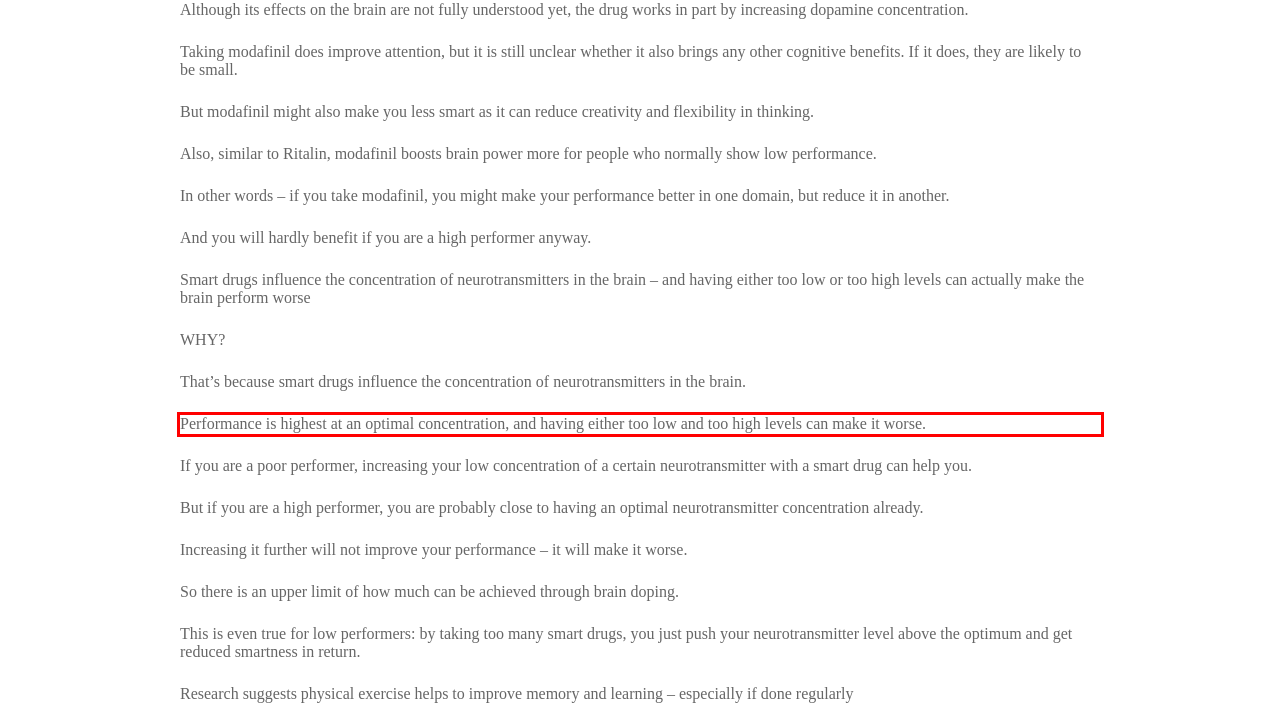There is a UI element on the webpage screenshot marked by a red bounding box. Extract and generate the text content from within this red box.

Performance is highest at an optimal concentration, and having either too low and too high levels can make it worse.